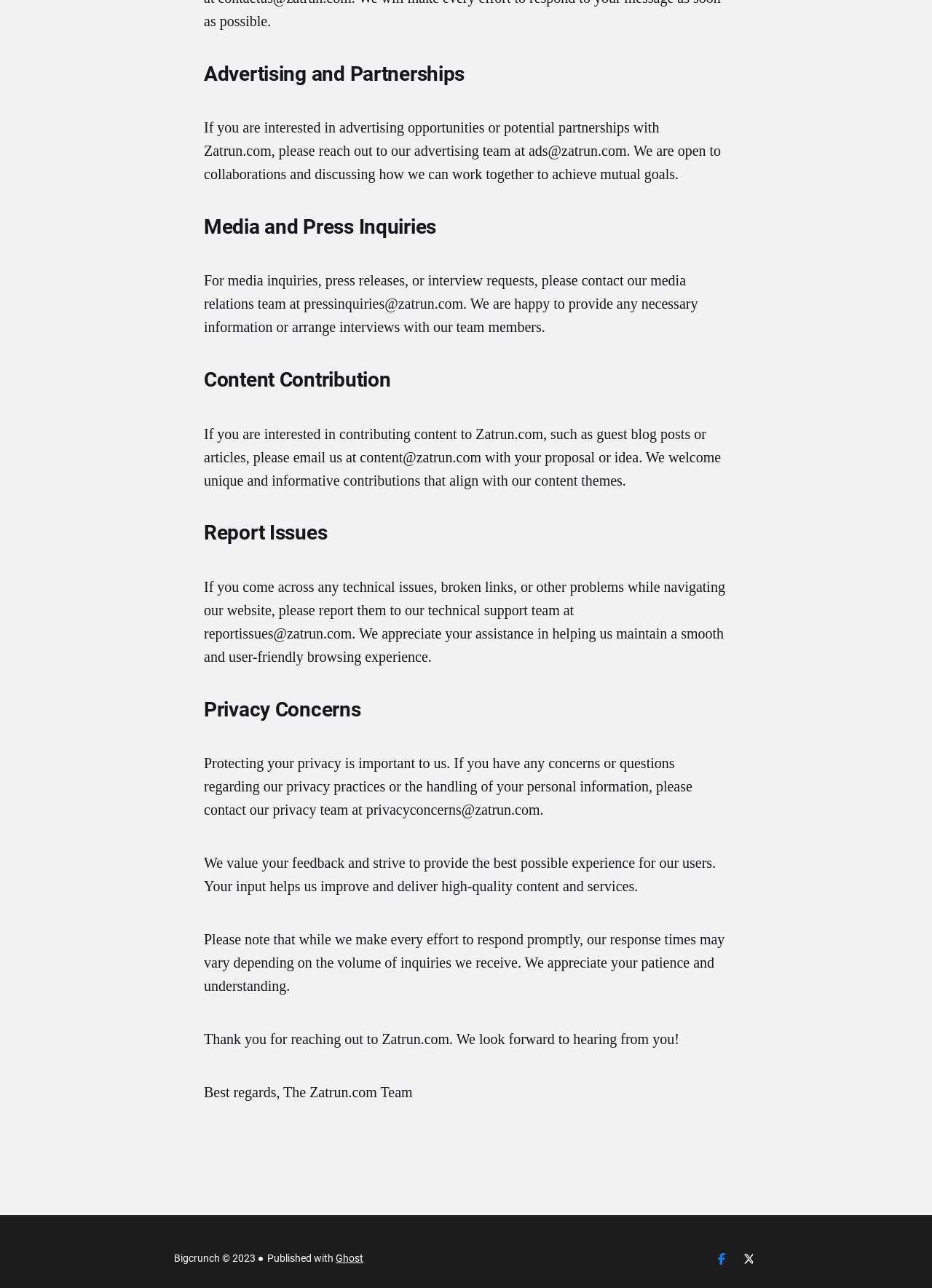Using the provided element description "Ghost", determine the bounding box coordinates of the UI element.

[0.36, 0.972, 0.39, 0.982]